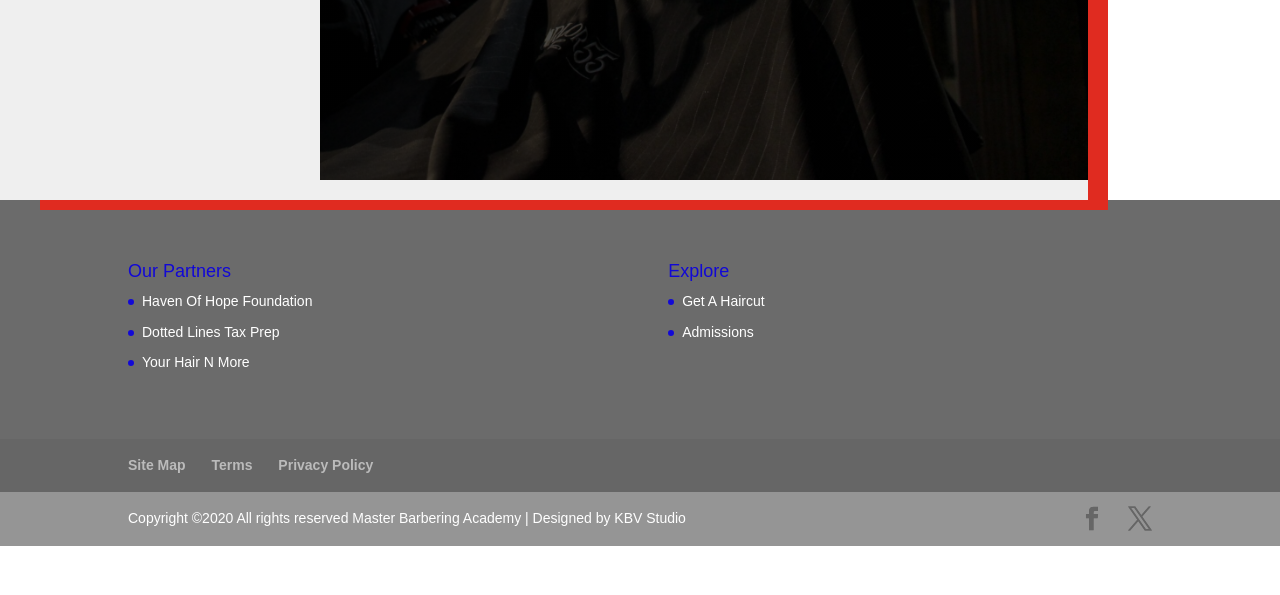Consider the image and give a detailed and elaborate answer to the question: 
What is the name of the studio that designed the website?

I read the copyright text at the bottom of the page, which mentions 'Designed by KBV Studio', so the name of the studio that designed the website is KBV Studio.